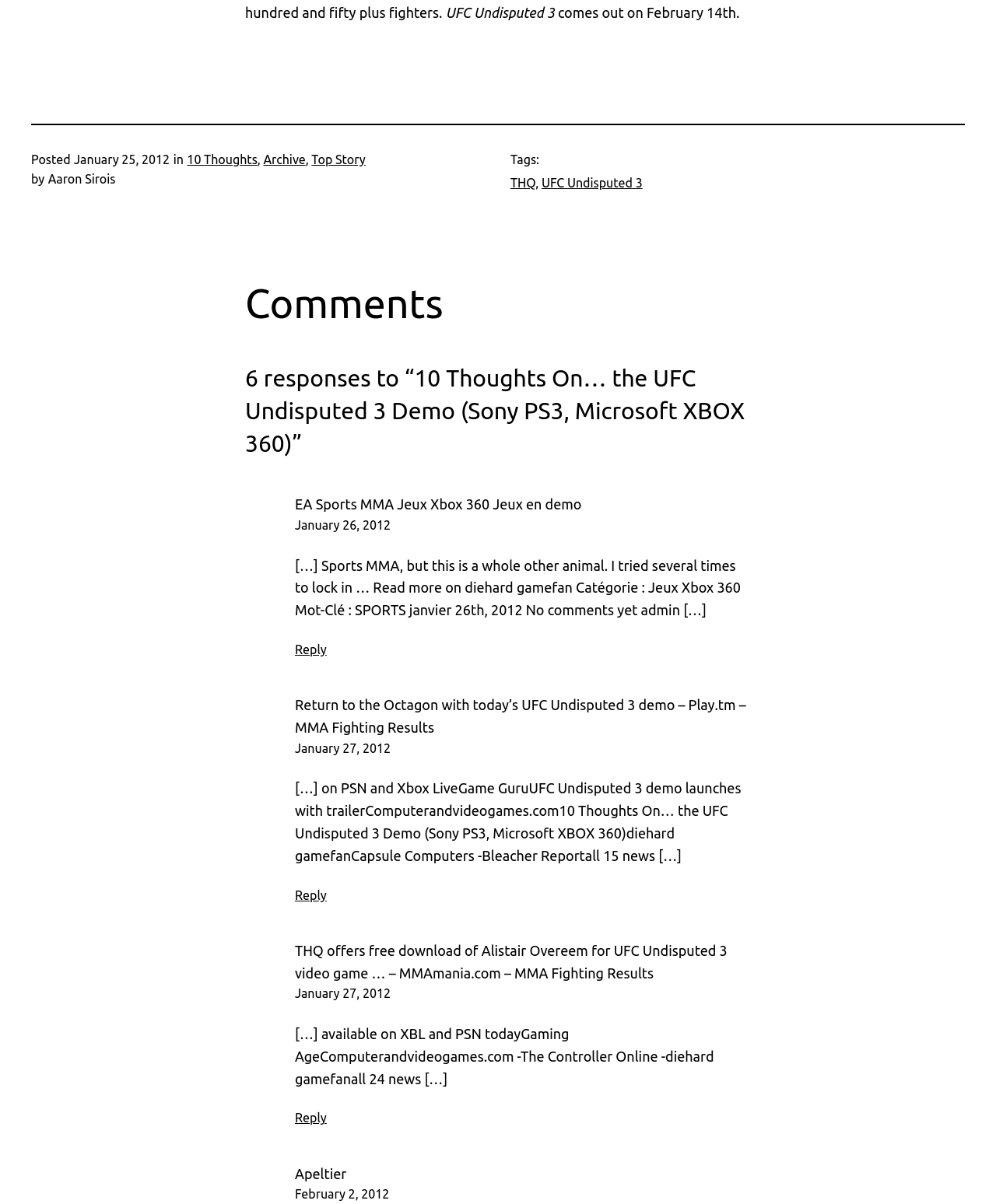Identify the bounding box coordinates for the element you need to click to achieve the following task: "Click on the 'Top Story' link". The coordinates must be four float values ranging from 0 to 1, formatted as [left, top, right, bottom].

[0.313, 0.126, 0.367, 0.138]